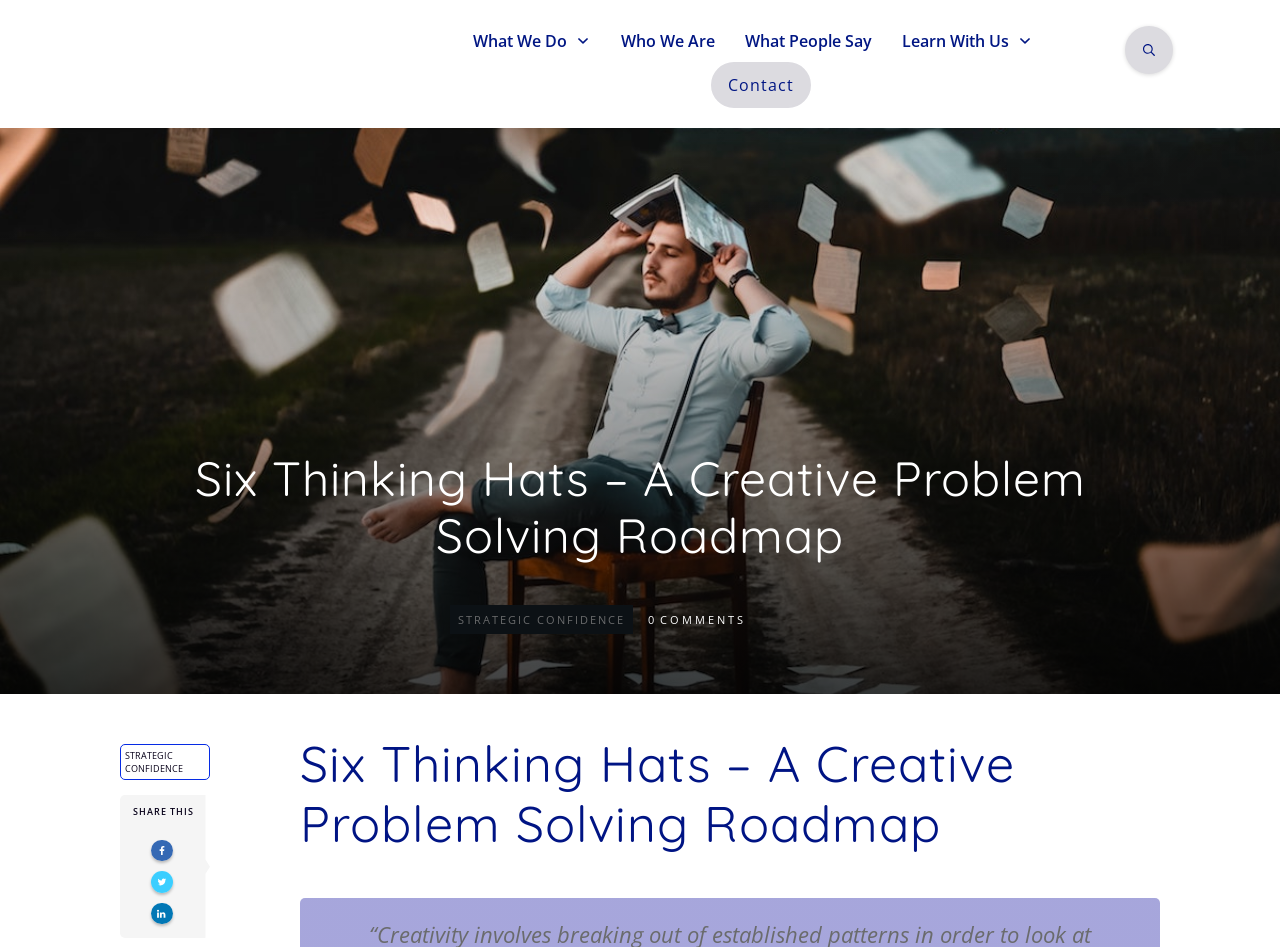What is the text above the social media sharing links?
Answer the question using a single word or phrase, according to the image.

SHARE THIS